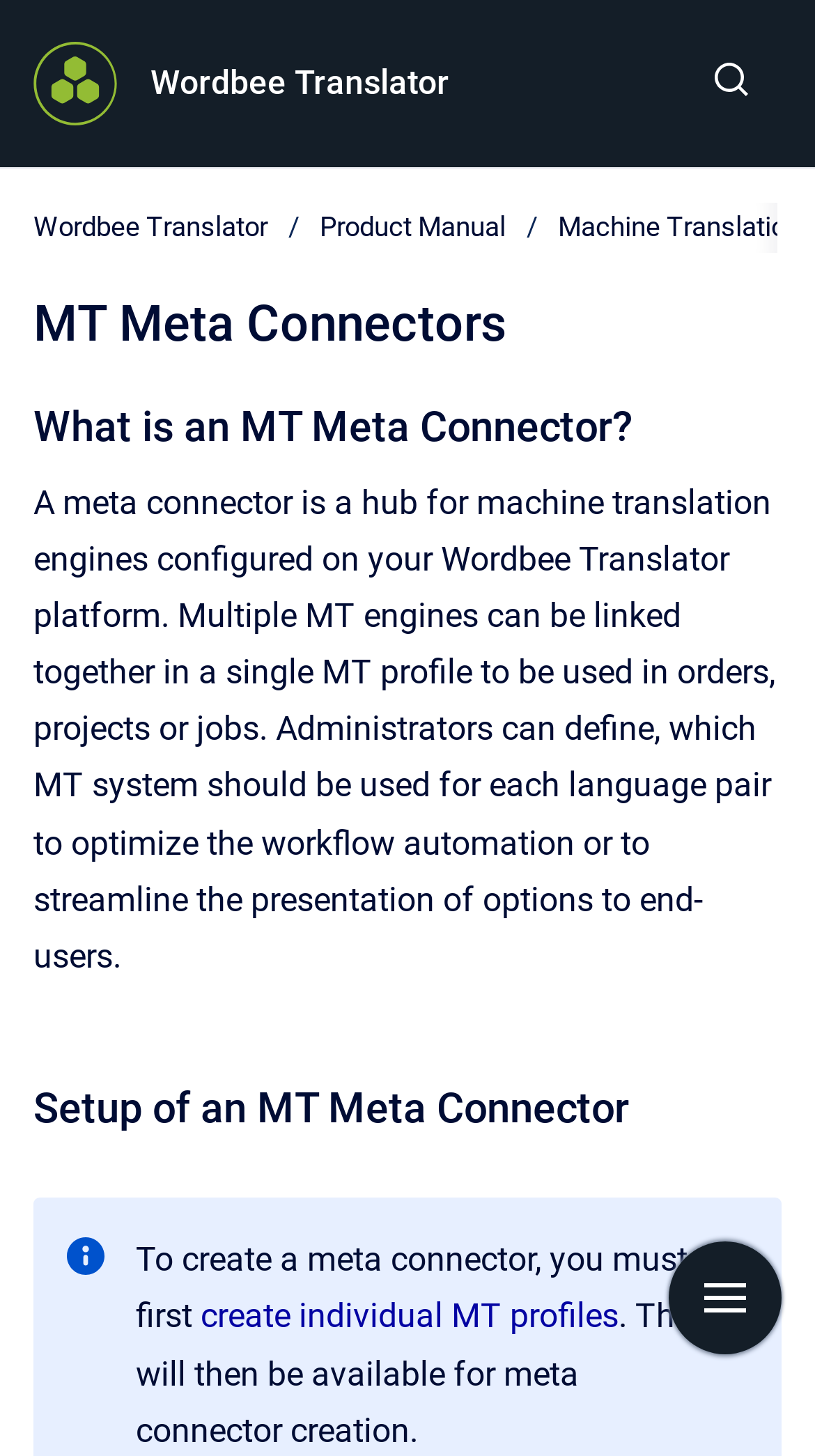Locate and provide the bounding box coordinates for the HTML element that matches this description: "Go to homepage".

[0.041, 0.029, 0.144, 0.086]